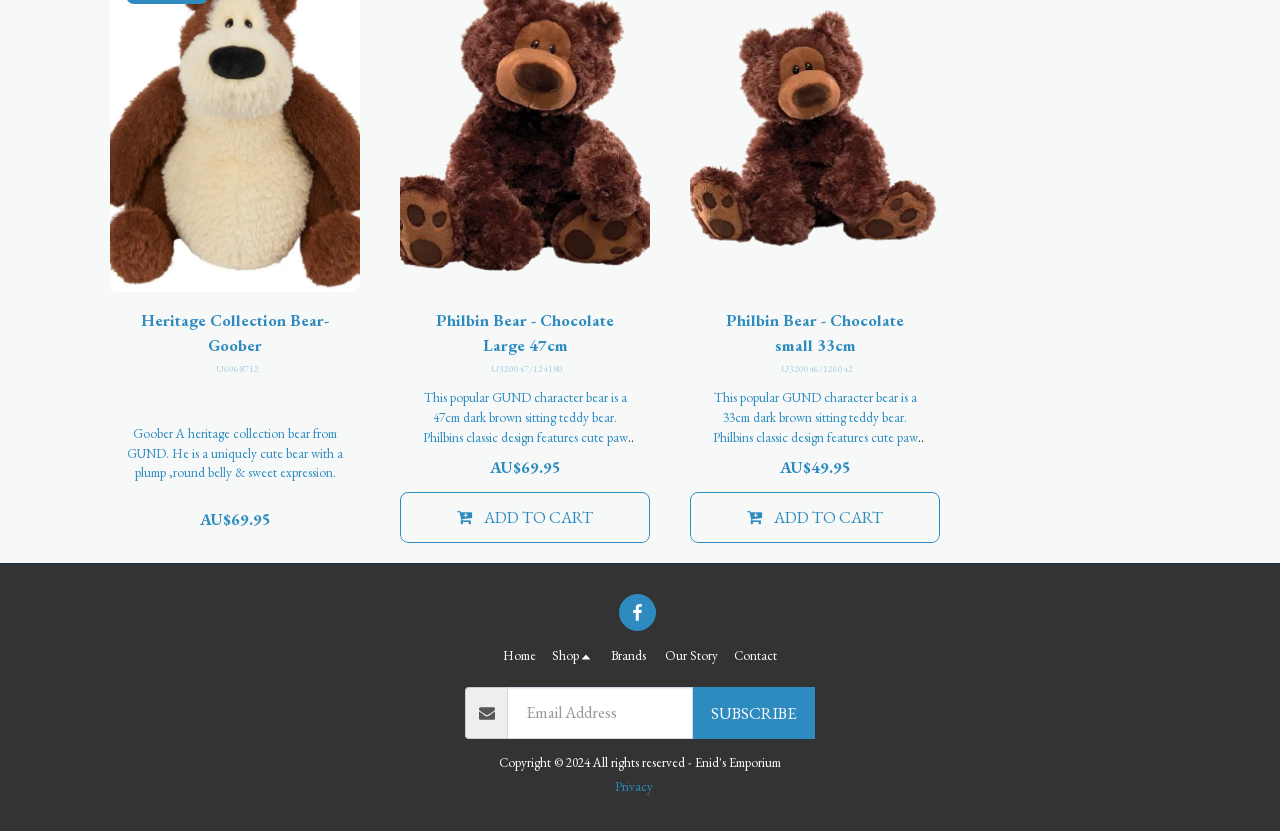Please locate the bounding box coordinates of the element that should be clicked to achieve the given instruction: "View Philbin Bear - Chocolate small 33cm details".

[0.552, 0.371, 0.722, 0.431]